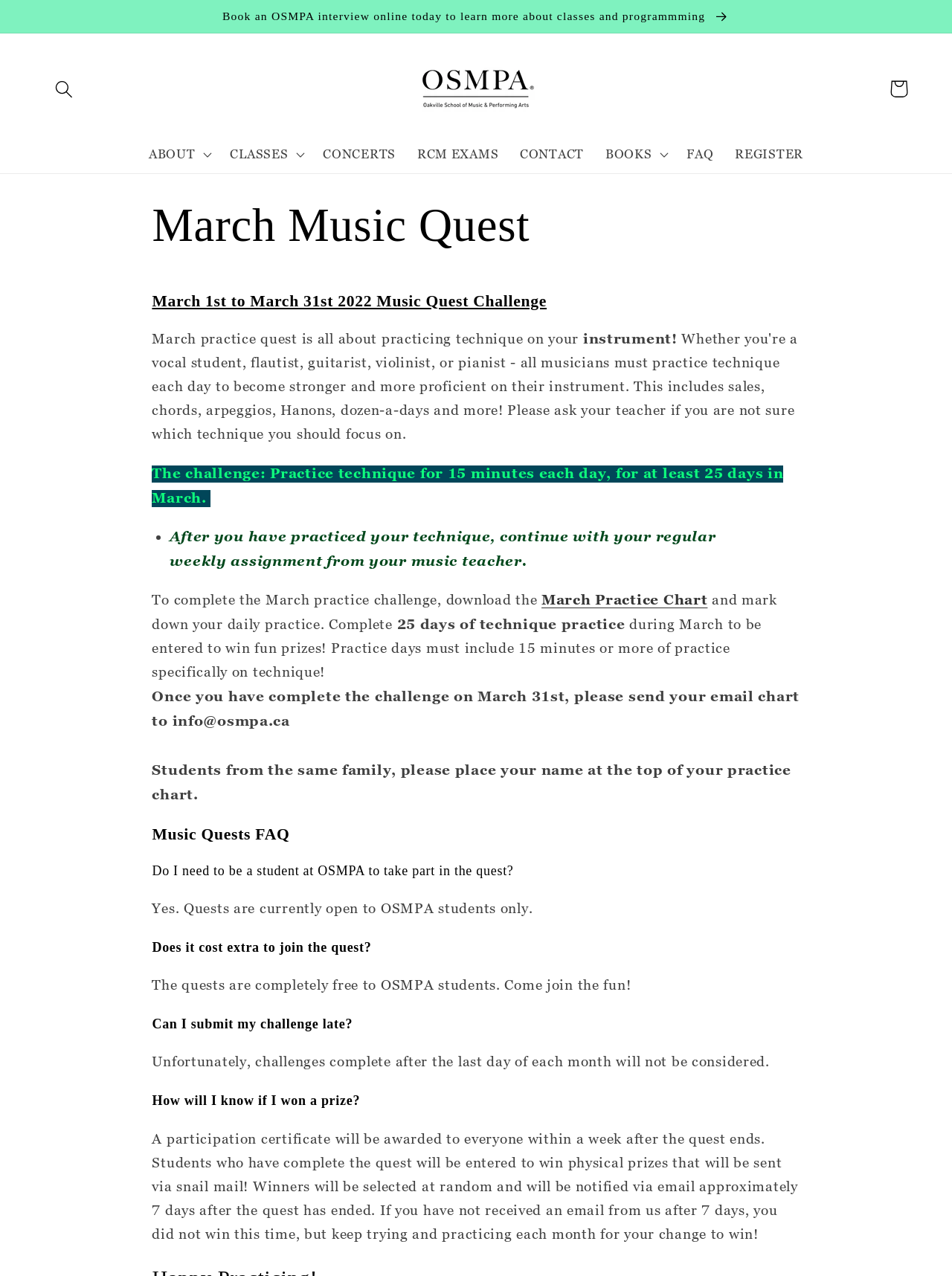Determine the bounding box coordinates of the element that should be clicked to execute the following command: "Search".

[0.047, 0.054, 0.088, 0.085]